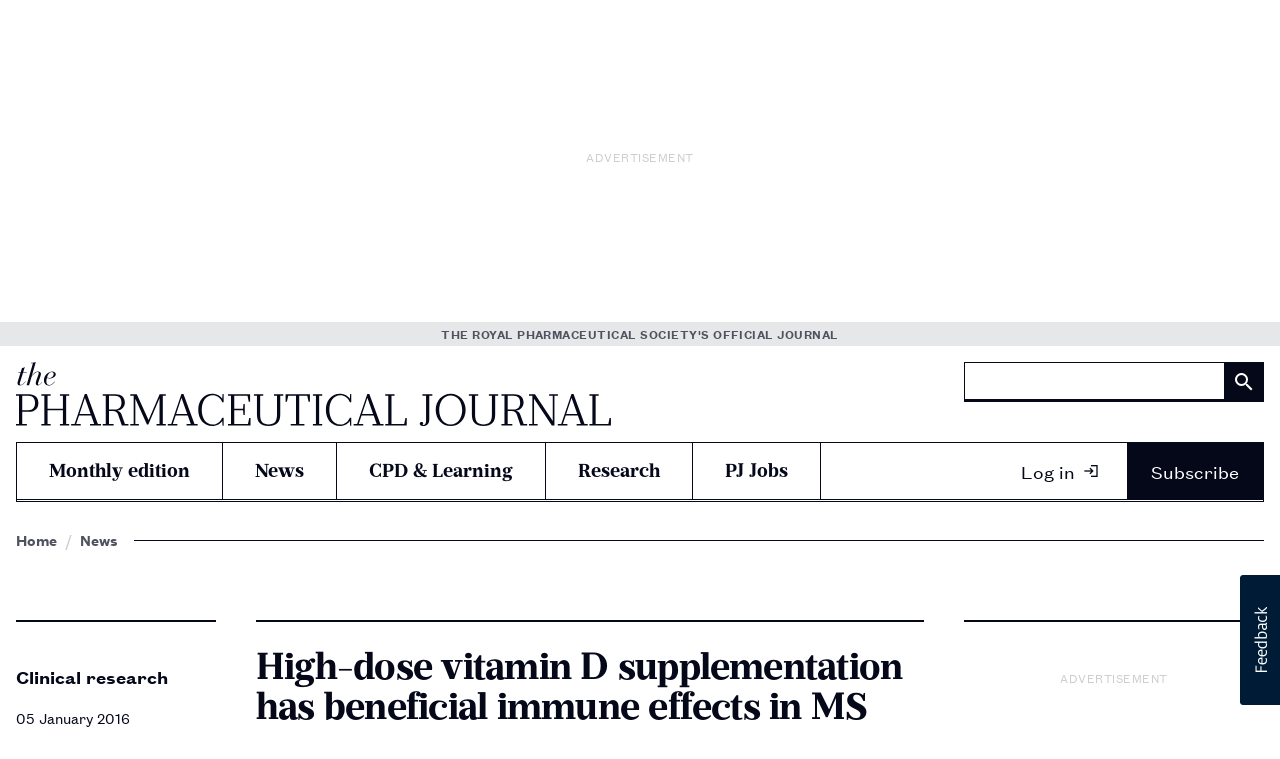Please determine the bounding box coordinates, formatted as (top-left x, top-left y, bottom-right x, bottom-right y), with all values as floating point numbers between 0 and 1. Identify the bounding box of the region described as: parent_node: Search title="The Pharmaceutical Journal"

[0.012, 0.477, 0.477, 0.561]